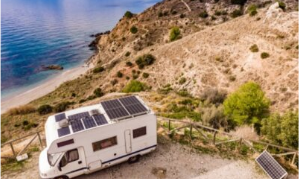What is the ocean doing in the background?
Please provide a comprehensive and detailed answer to the question.

The caption describes the gentle waves of the ocean lapping against the shore, creating a peaceful atmosphere in the background of the scene.